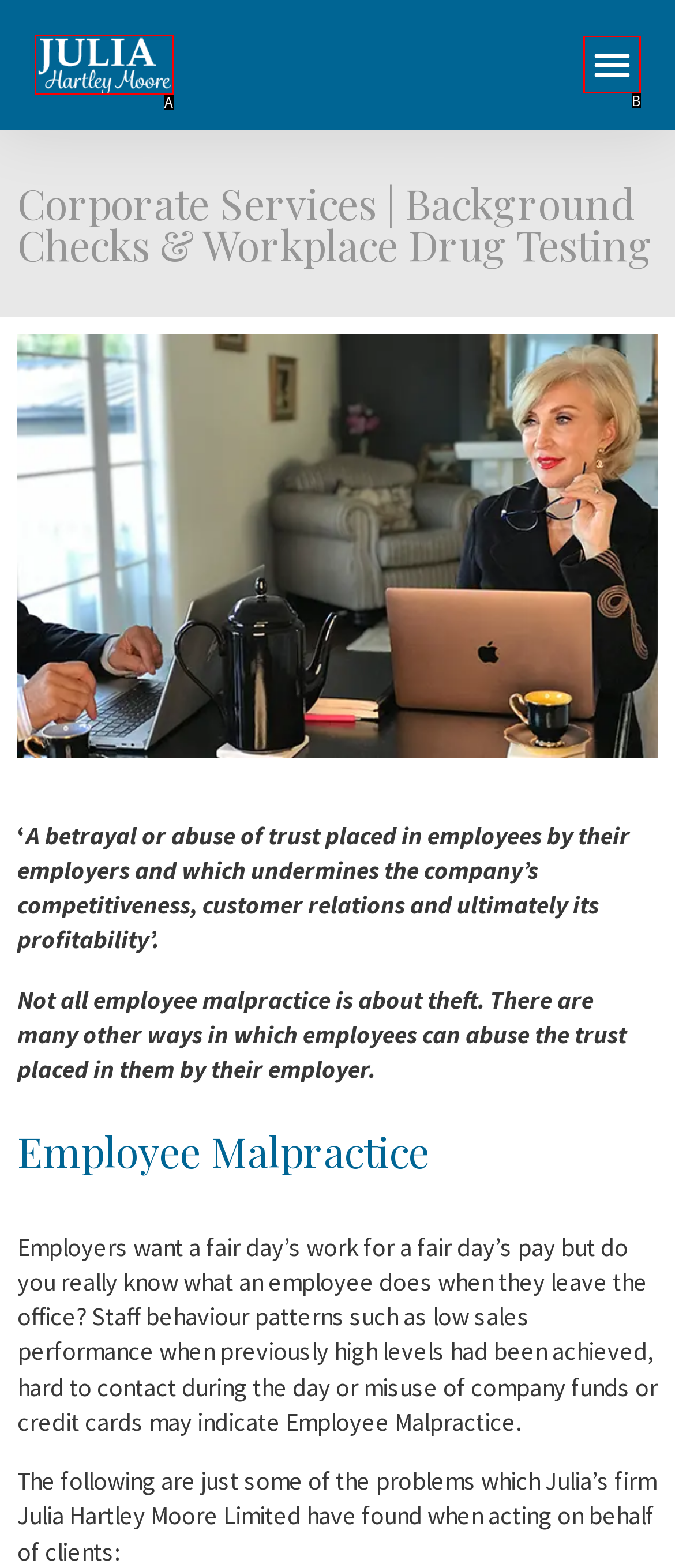Look at the description: parent_node: Levels aria-label="Search"
Determine the letter of the matching UI element from the given choices.

None